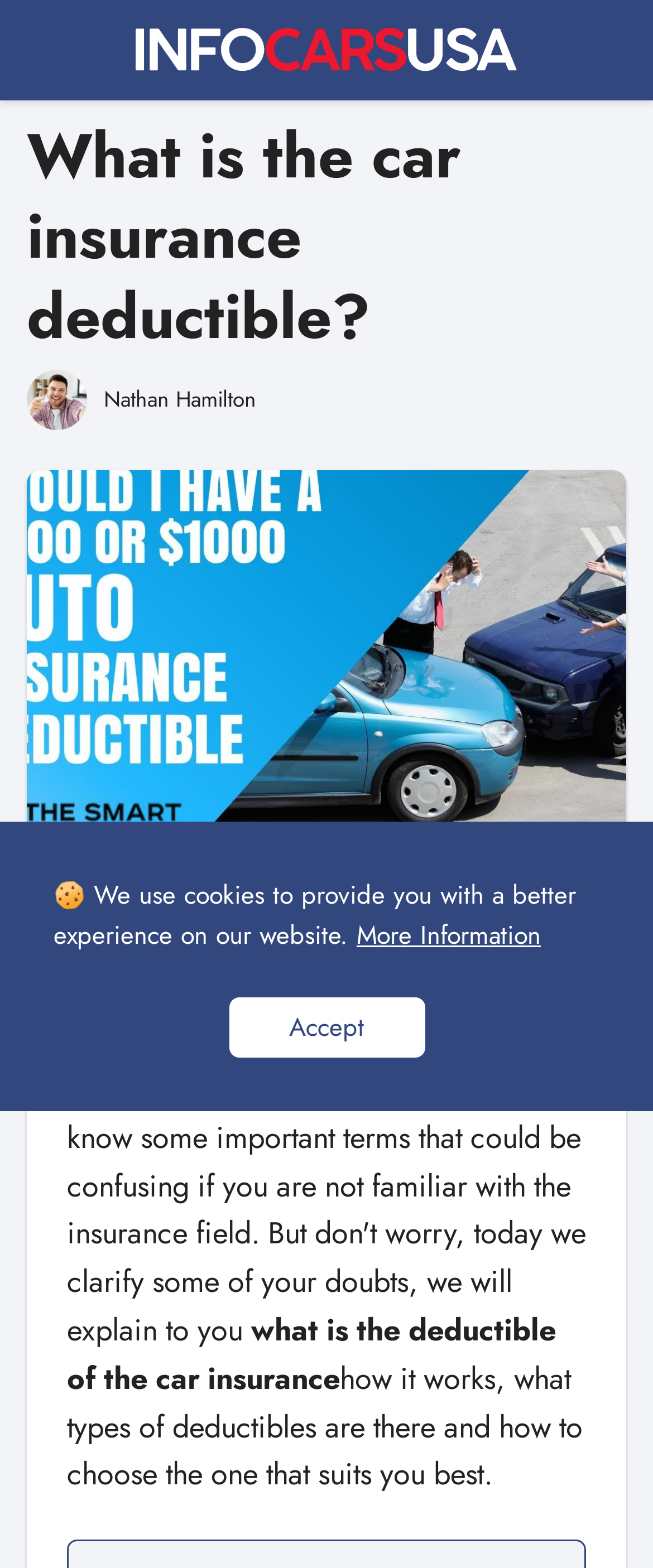Articulate a complete and detailed caption of the webpage elements.

The webpage is about car insurance, specifically discussing the car insurance deductible. At the top left of the page, there is a heading that reads "What is the car insurance deductible?" accompanied by an image of a person, Nathan Hamilton, positioned below it. 

Below the heading, there are two paragraphs of text. The first paragraph is a brief introduction to the topic, and the second paragraph explains how the deductible works, the types of deductibles available, and how to choose the right one.

At the top right of the page, there is a link to the website's homepage, "InfoCarsUSA.com", accompanied by the website's logo. 

Near the bottom of the page, there is a notification about the use of cookies on the website, which is centered horizontally. Below the notification, there are two buttons: "More Information" on the left and "Accept" on the right.